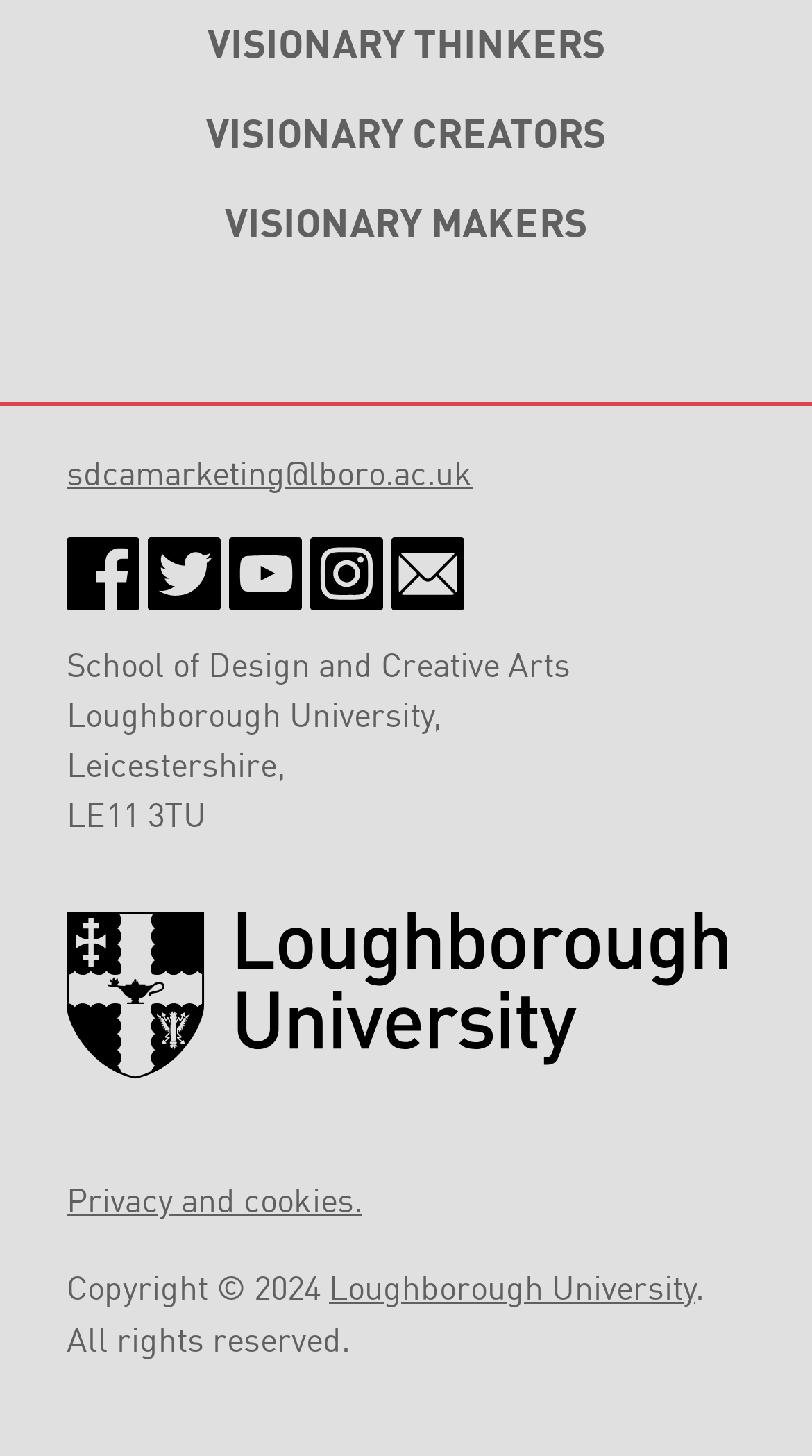Please specify the bounding box coordinates of the clickable region to carry out the following instruction: "Visit the design school's Facebook page". The coordinates should be four float numbers between 0 and 1, in the format [left, top, right, bottom].

[0.082, 0.369, 0.172, 0.419]